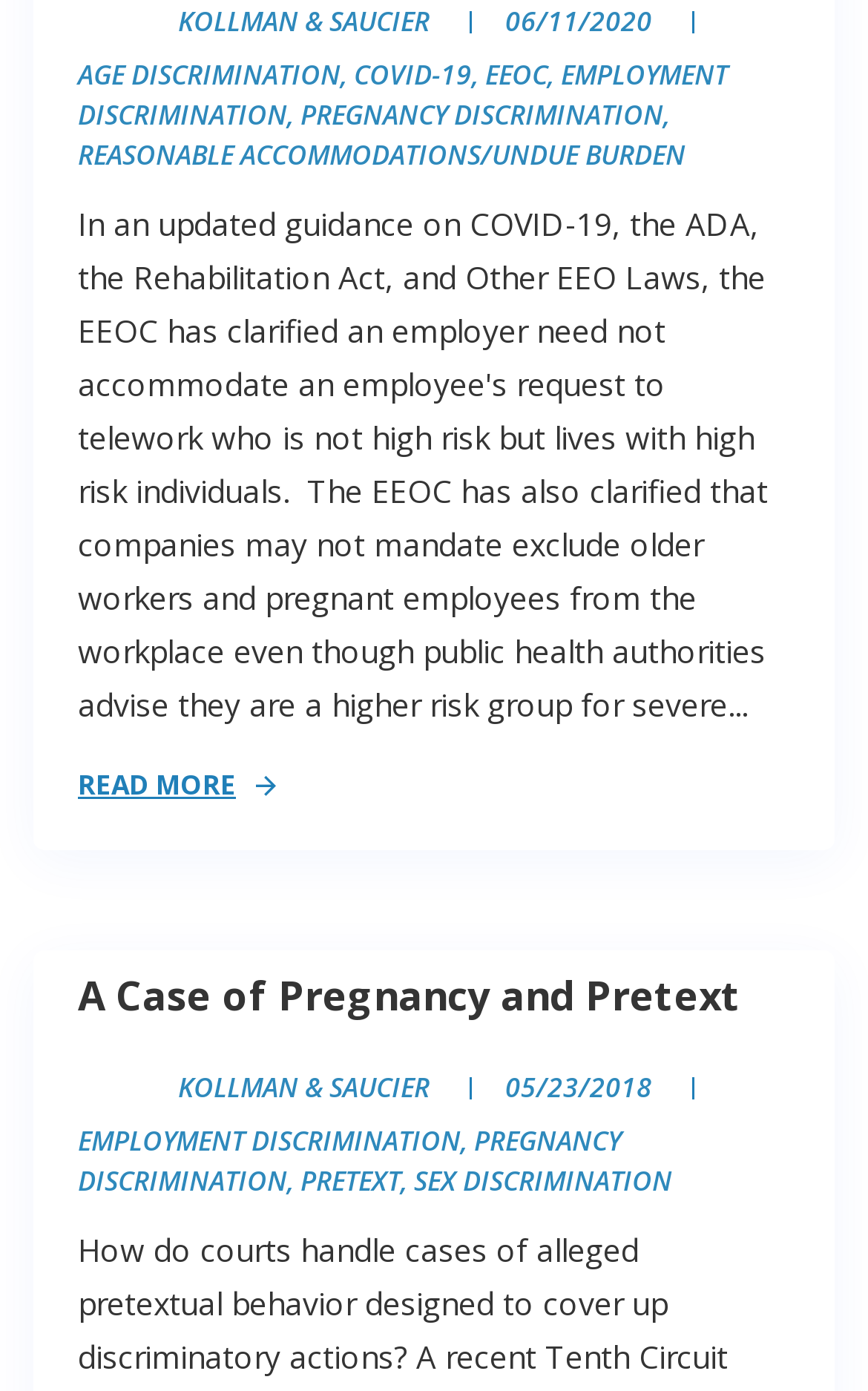Locate the UI element described by Reasonable Accommodations/Undue Burden in the provided webpage screenshot. Return the bounding box coordinates in the format (top-left x, top-left y, bottom-right x, bottom-right y), ensuring all values are between 0 and 1.

[0.09, 0.098, 0.79, 0.125]